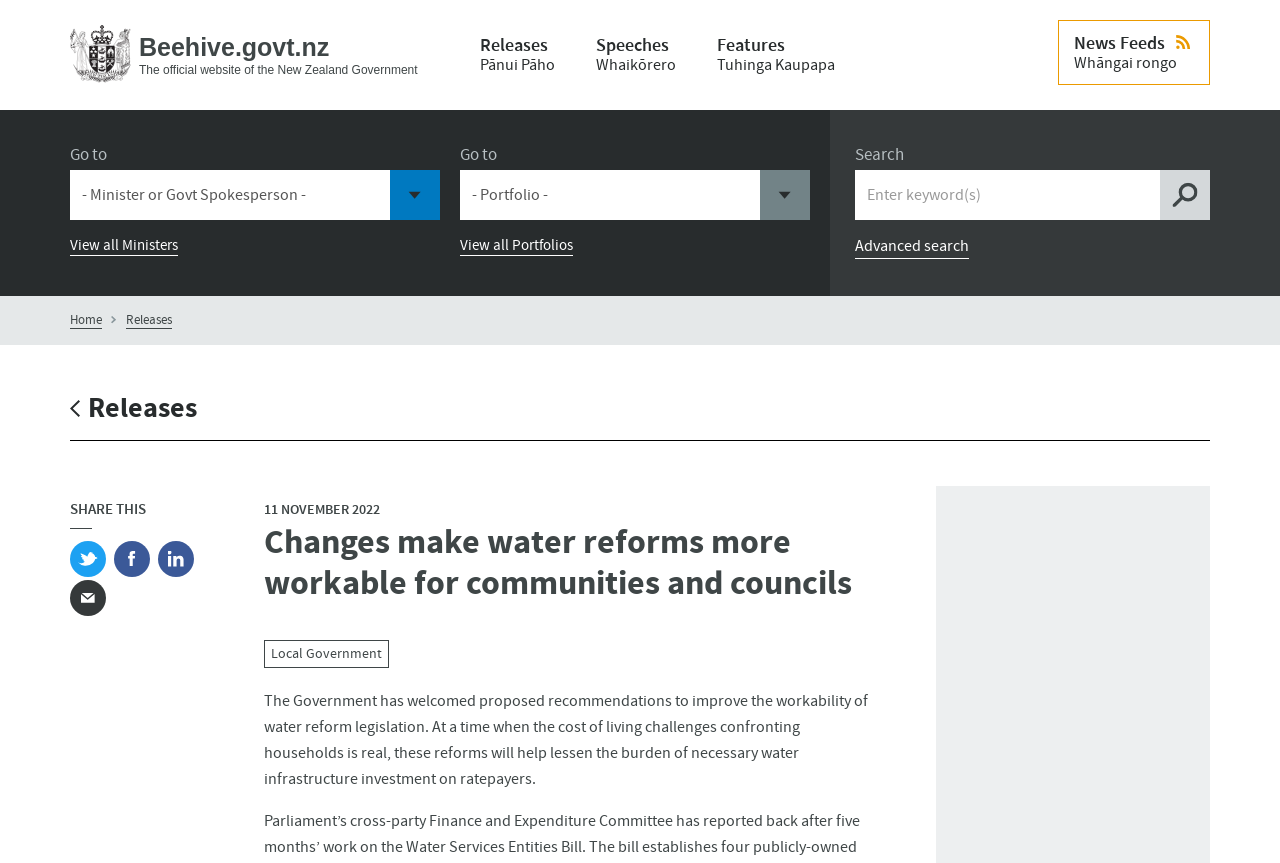Please identify the bounding box coordinates of the element I need to click to follow this instruction: "Go to Home page".

[0.055, 0.362, 0.08, 0.382]